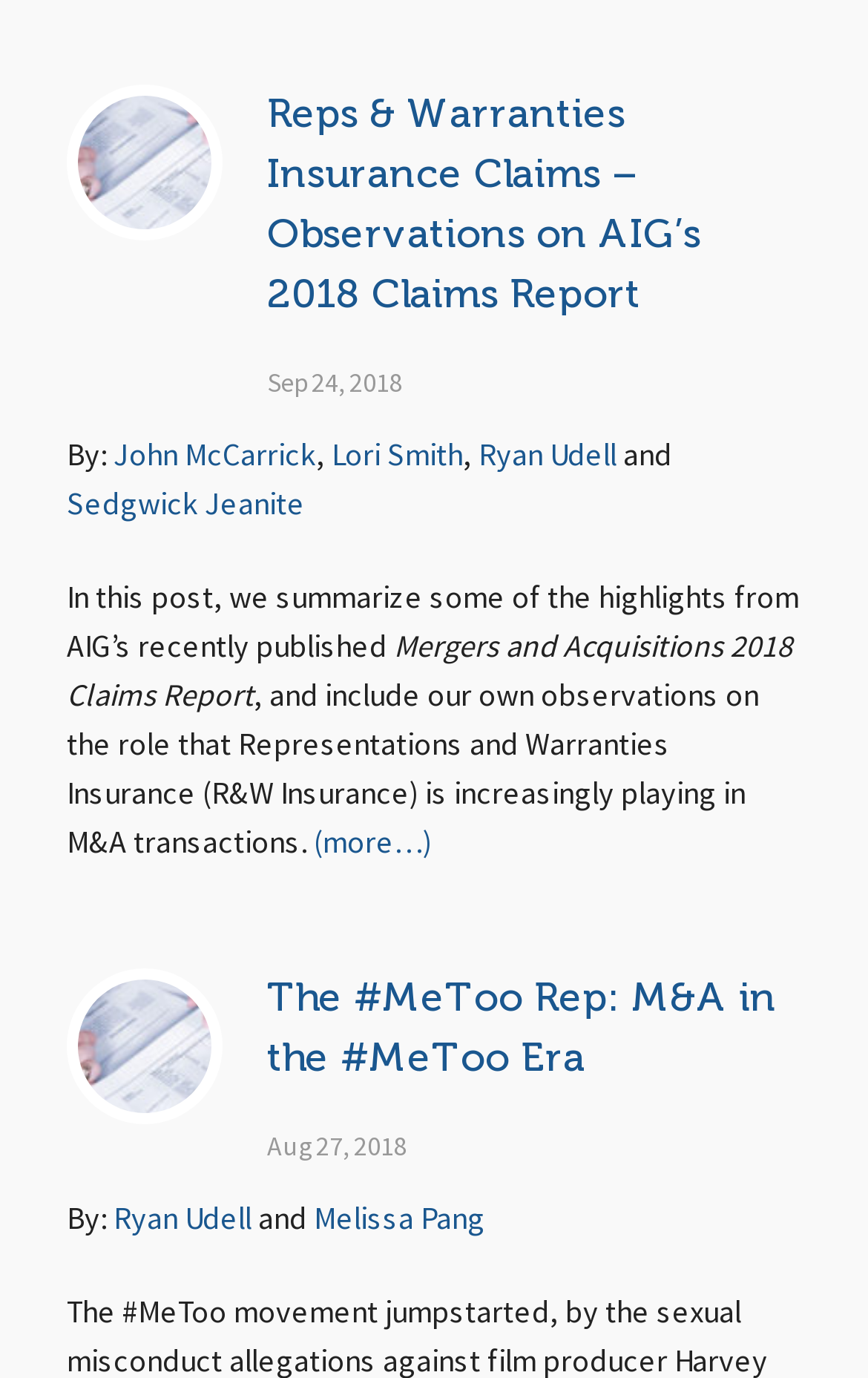Answer this question in one word or a short phrase: How many articles are on this webpage?

2